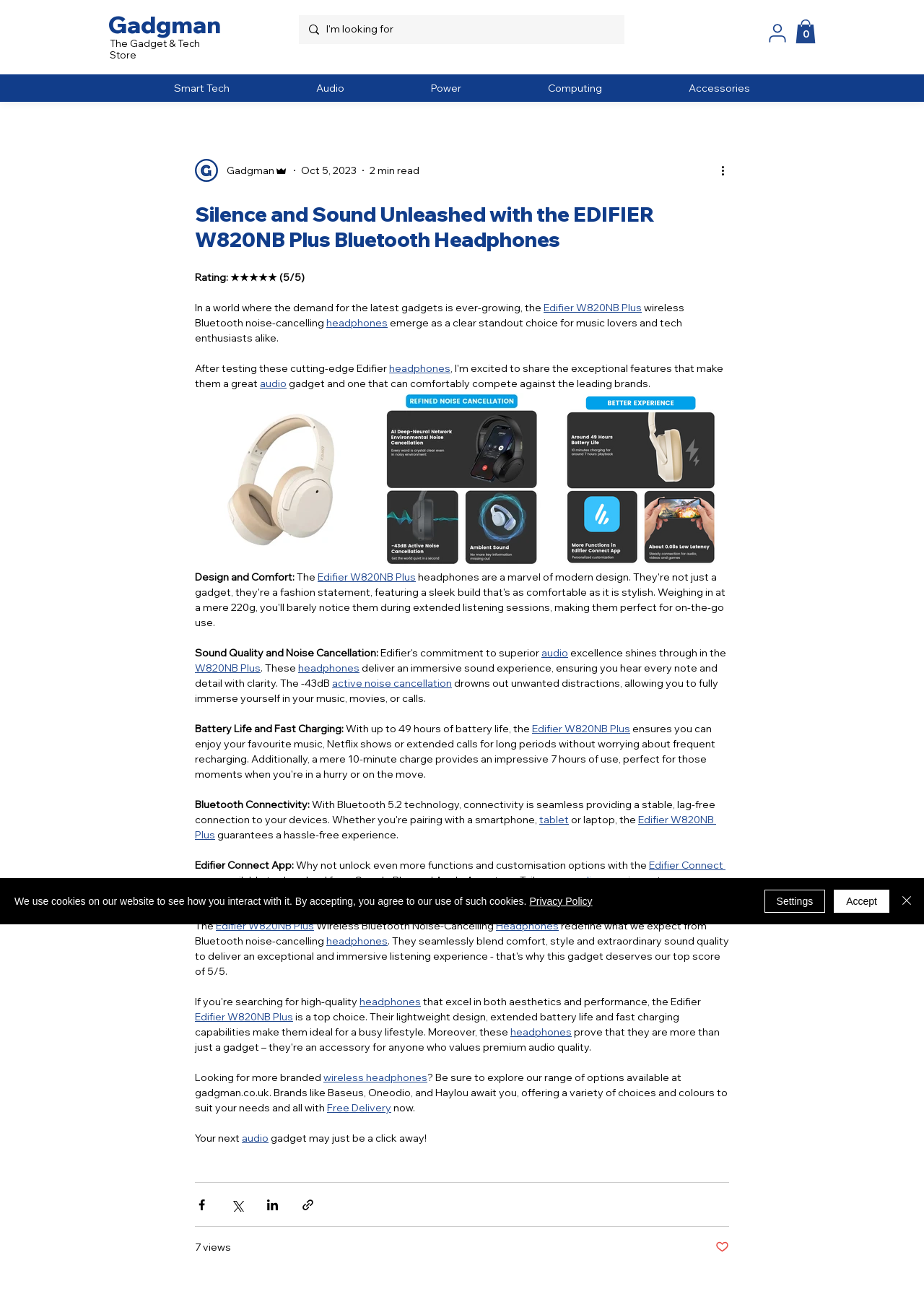Use a single word or phrase to answer the following:
What is the purpose of the Edifier Connect app?

Customization options